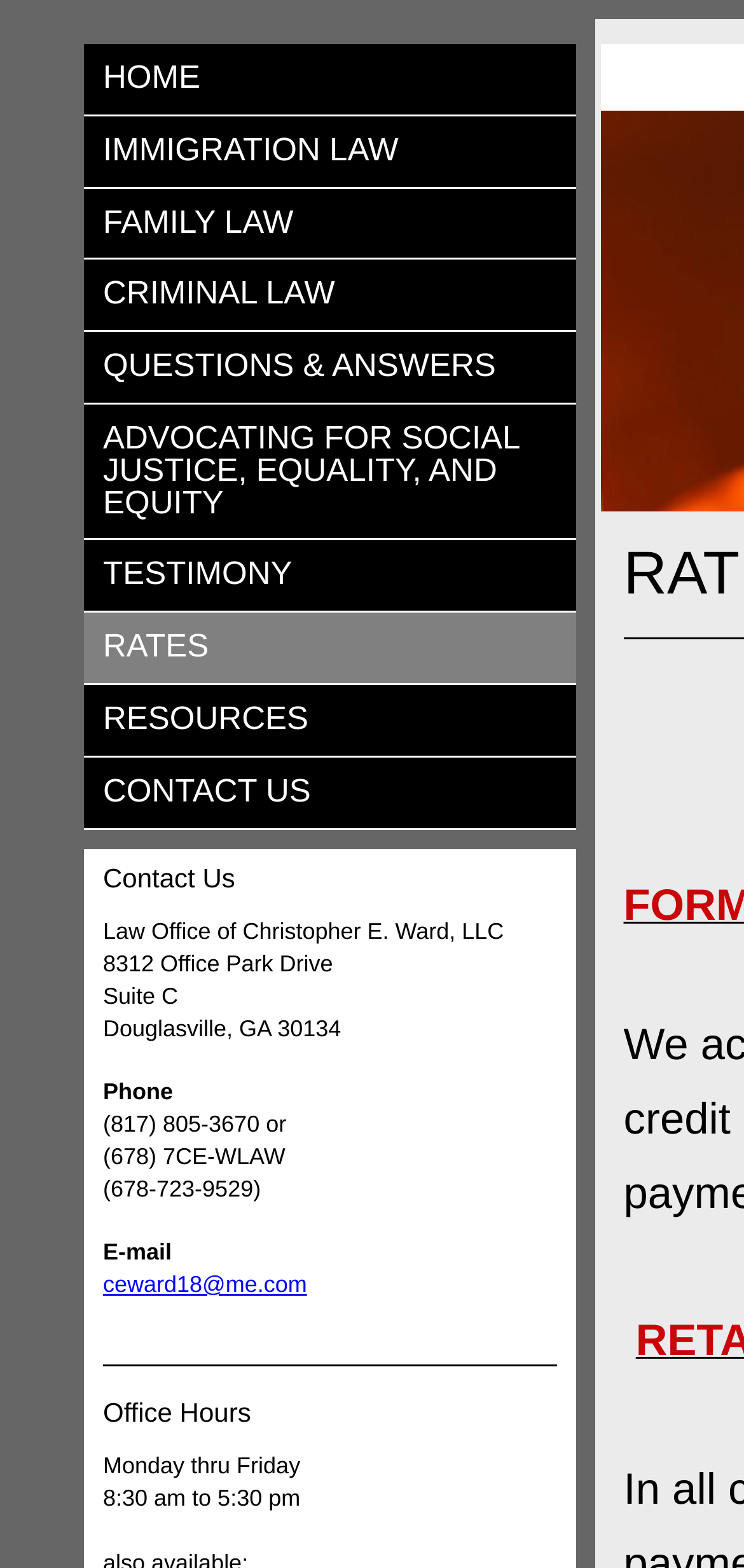What is the email address of the law office?
Please answer the question with a single word or phrase, referencing the image.

ceward18@me.com